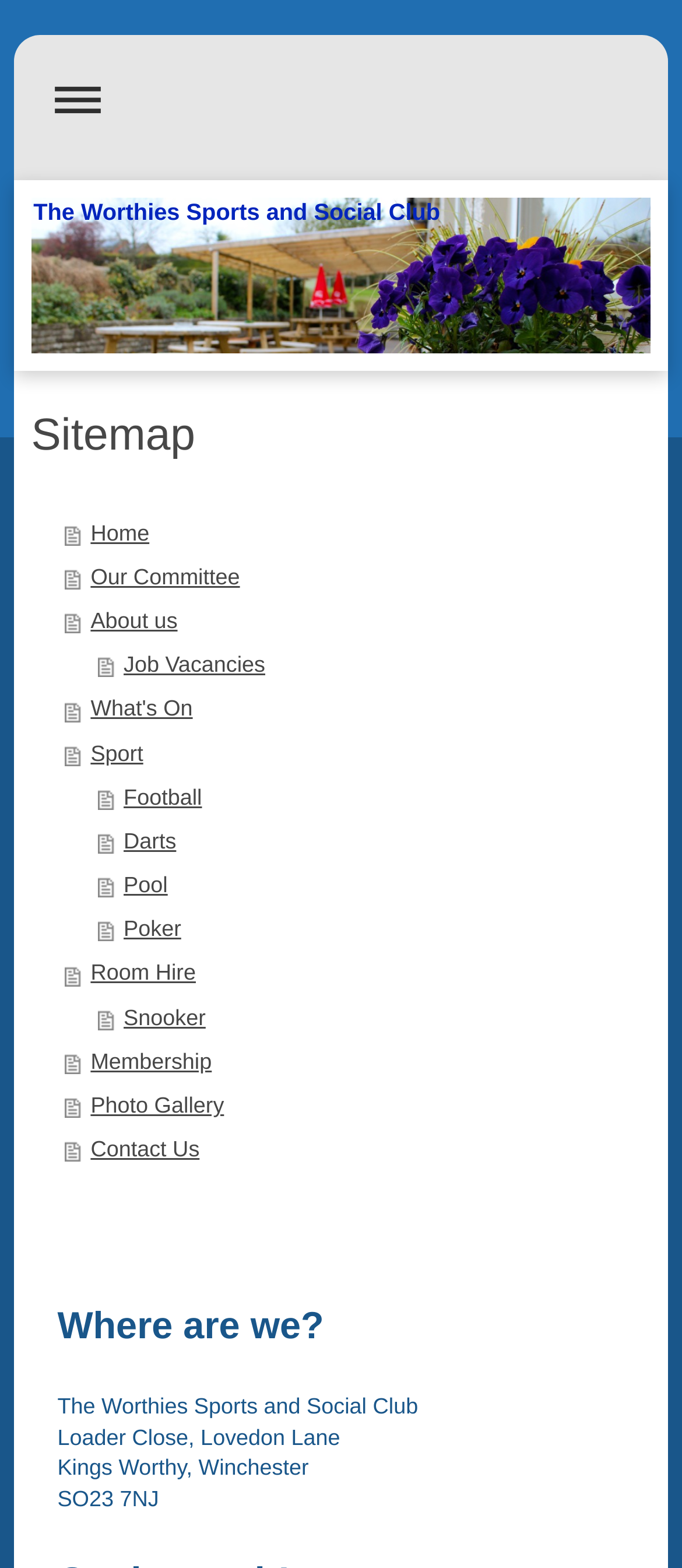Describe in detail what you see on the webpage.

The webpage is about The Worthies Sports and Social Club, located in Kings Worthy, Winchester. At the top left, there is a navigation menu toggle button with an icon, accompanied by the club's name in a large font. Below the navigation menu, there is a sitemap heading, followed by a list of links to various sections of the website, including Home, Our Committee, About us, Job Vacancies, What's On, Sport, Room Hire, Membership, Photo Gallery, and Contact Us. The Sport section has sub-links to specific sports such as Football, Darts, Pool, Poker, and Snooker.

On the lower half of the page, there is a section titled "Where are we?" which displays the club's address, including Loader Close, Lovedon Lane, Kings Worthy, Winchester, and the postcode SO23 7NJ.